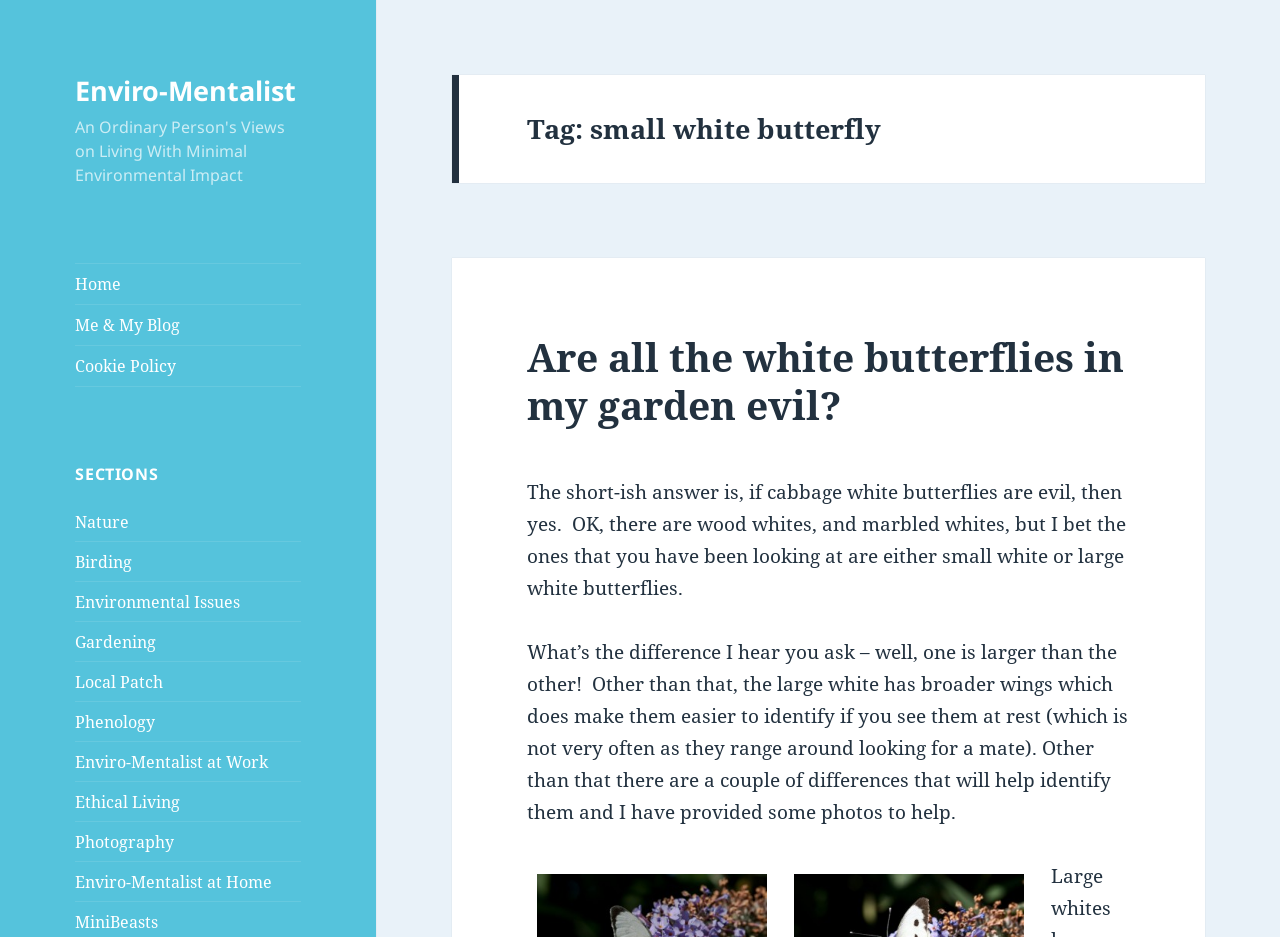Using the element description: "Me & My Blog", determine the bounding box coordinates for the specified UI element. The coordinates should be four float numbers between 0 and 1, [left, top, right, bottom].

[0.059, 0.325, 0.235, 0.368]